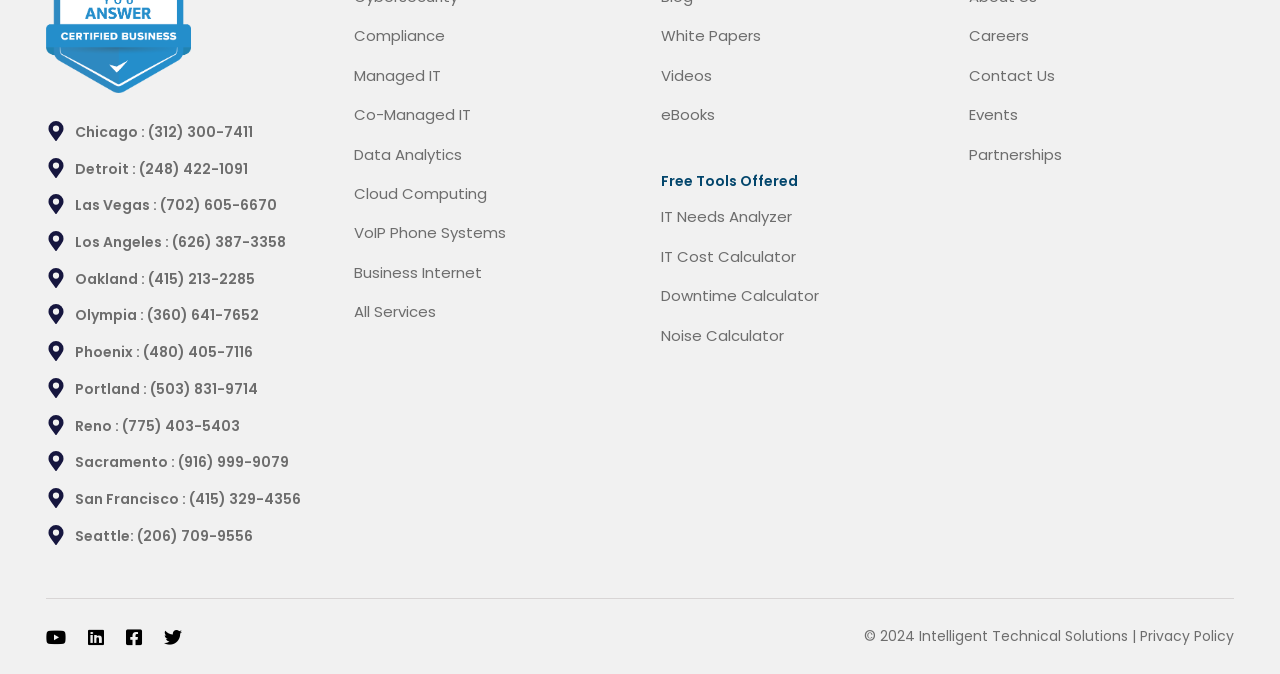Answer the question briefly using a single word or phrase: 
What is the phone number for the Chicago office?

(312) 300-7411